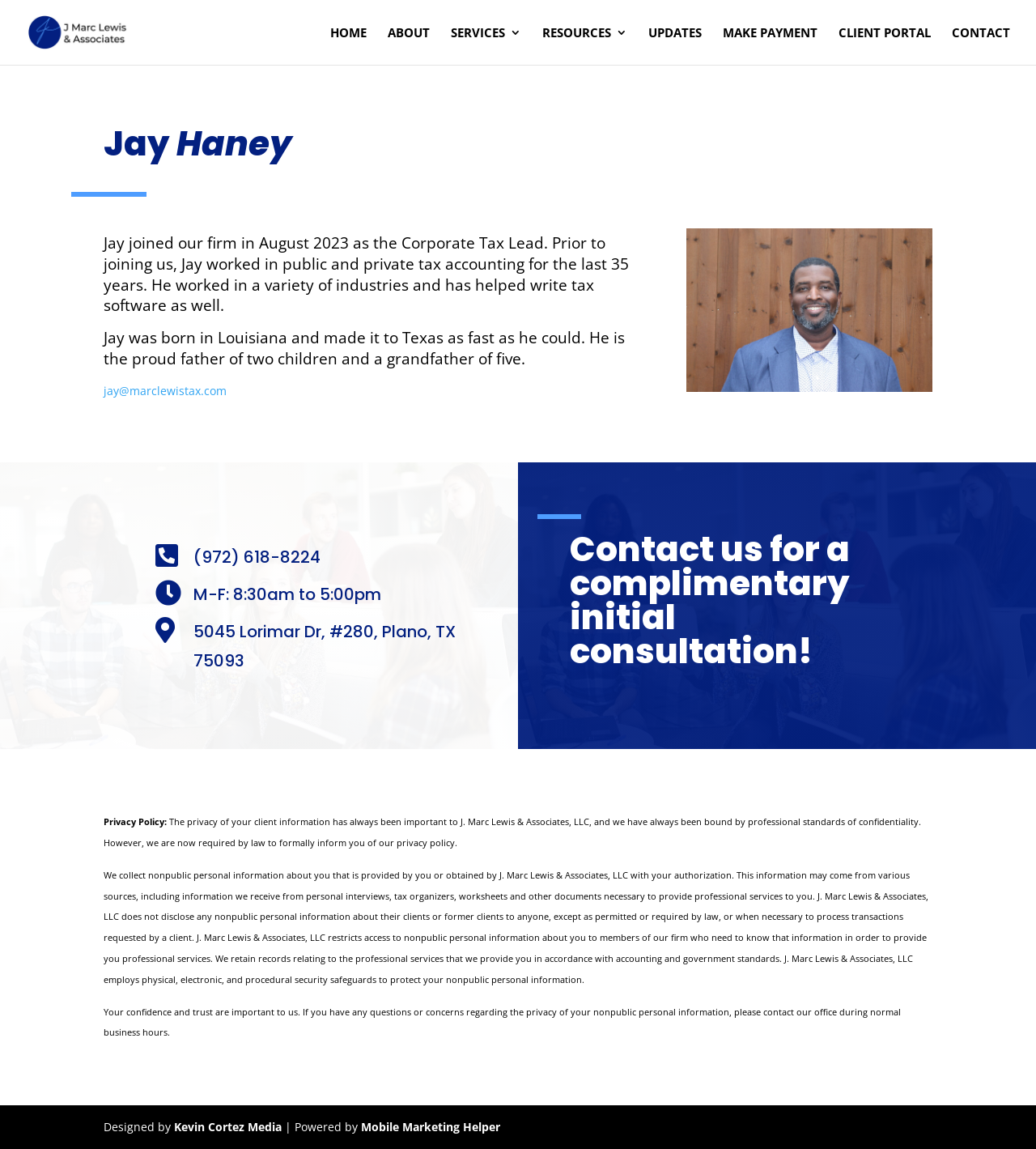Specify the bounding box coordinates (top-left x, top-left y, bottom-right x, bottom-right y) of the UI element in the screenshot that matches this description: Updates

[0.626, 0.023, 0.677, 0.056]